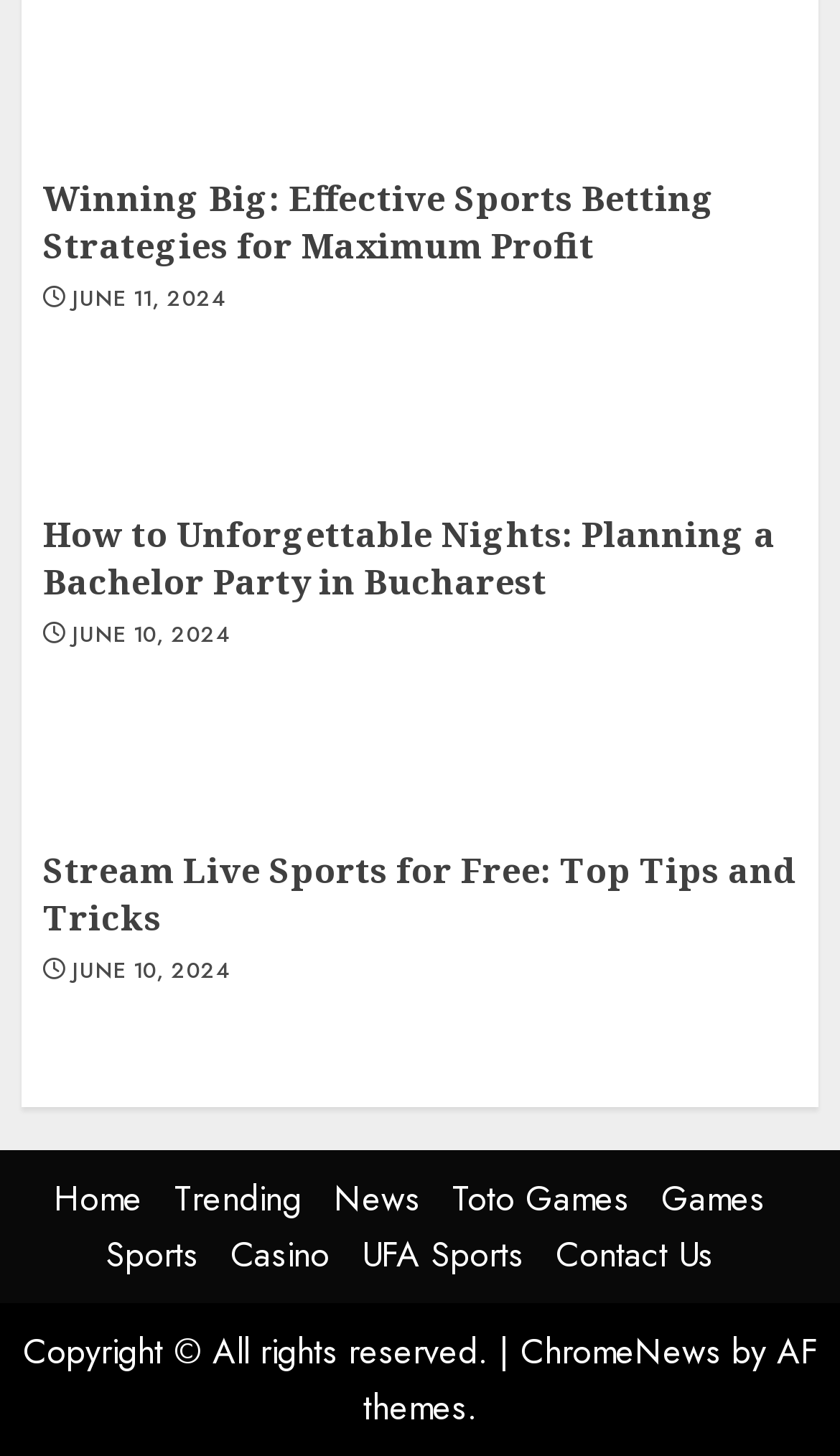Please reply to the following question with a single word or a short phrase:
How many categories are listed at the bottom of the page?

7